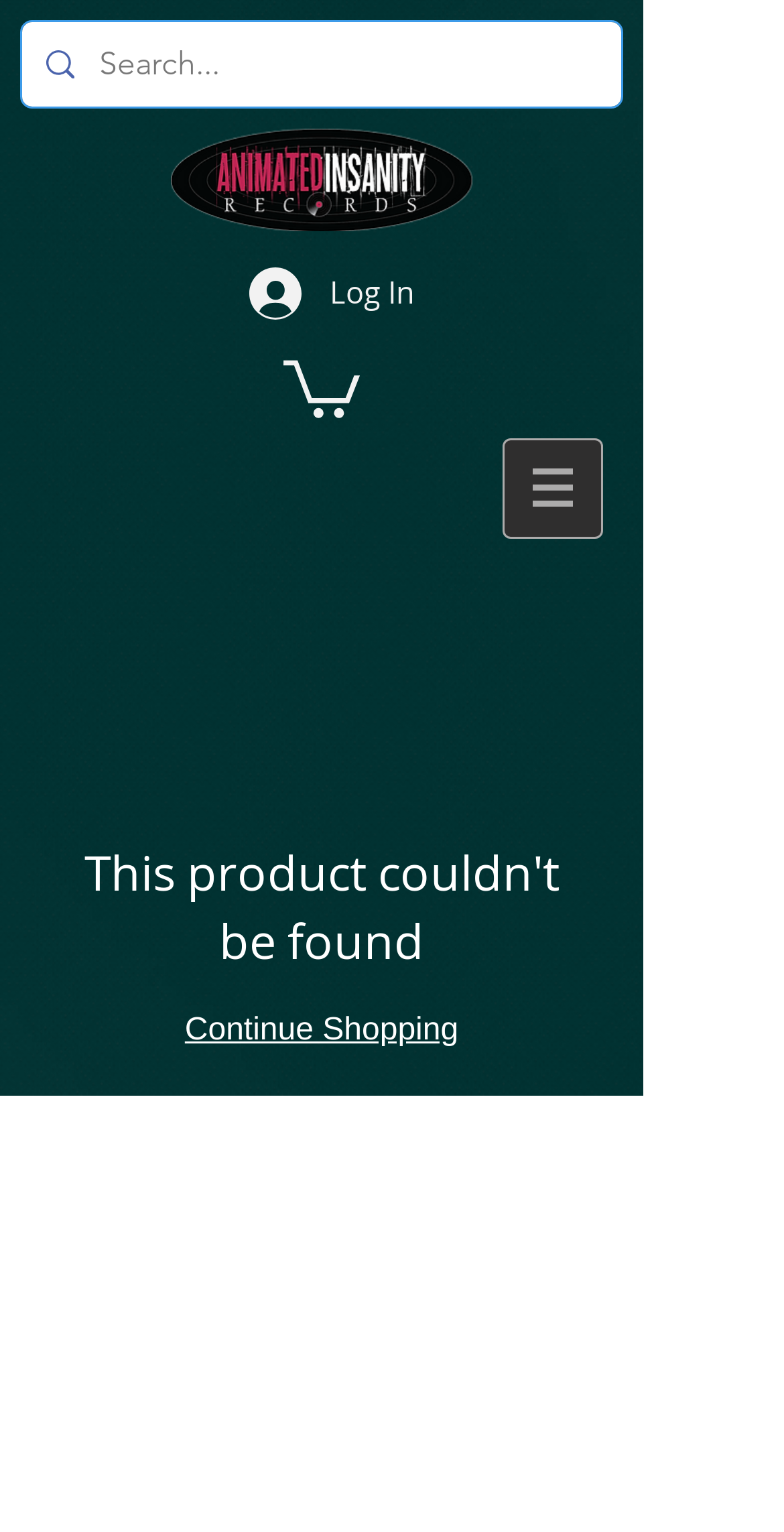Use the information in the screenshot to answer the question comprehensively: What is the image above the searchbox?

The image above the searchbox is likely the logo of the website, as it is a common design pattern to place the logo at the top-left corner of the page. The logo may represent the brand identity of the website.